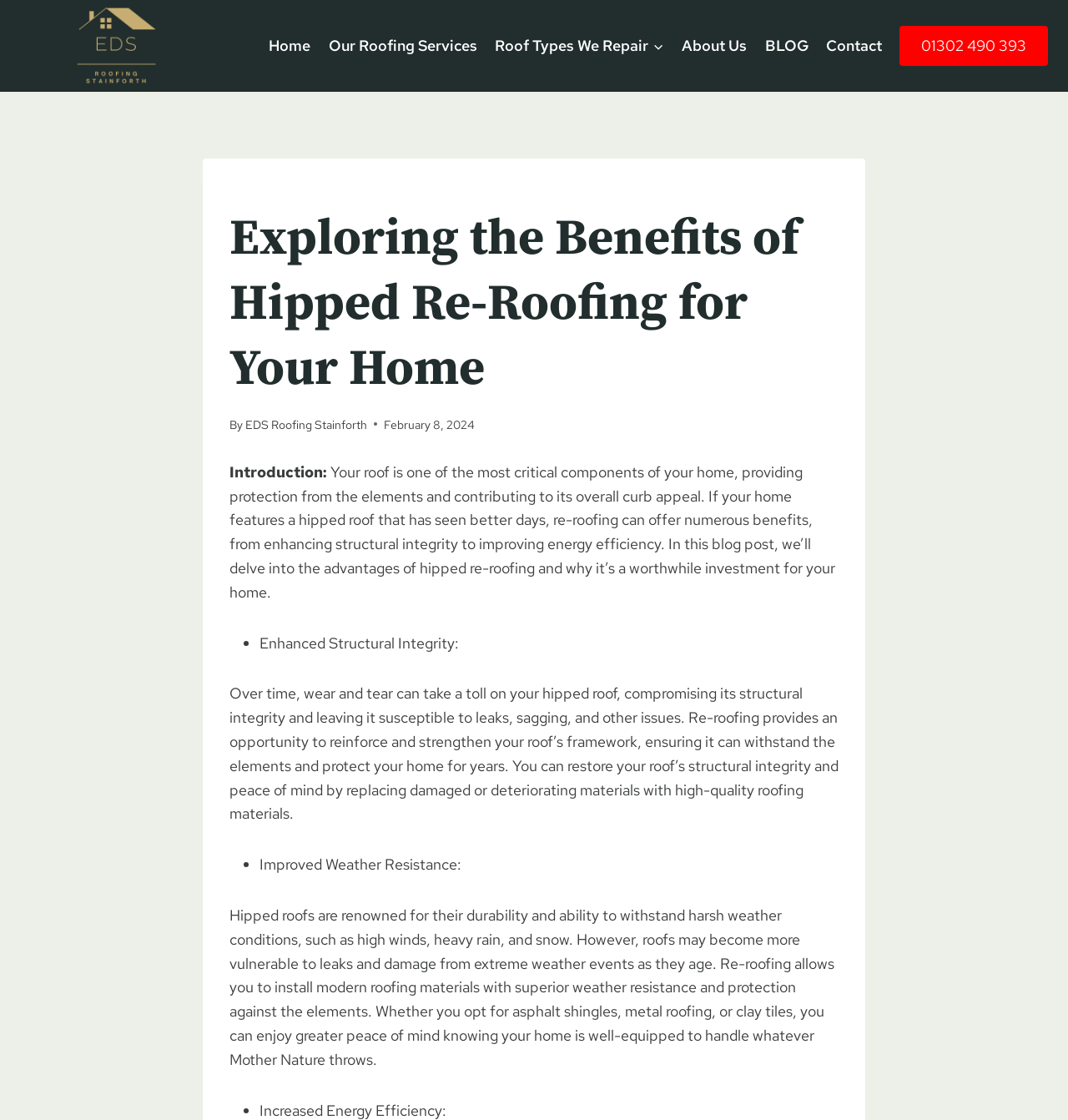What is the company name in the logo?
Look at the webpage screenshot and answer the question with a detailed explanation.

I found the company name 'EDS Roofing Stainforth' in the logo by looking at the image element with the bounding box coordinates [0.019, 0.004, 0.198, 0.078] and the corresponding link element with the same coordinates.